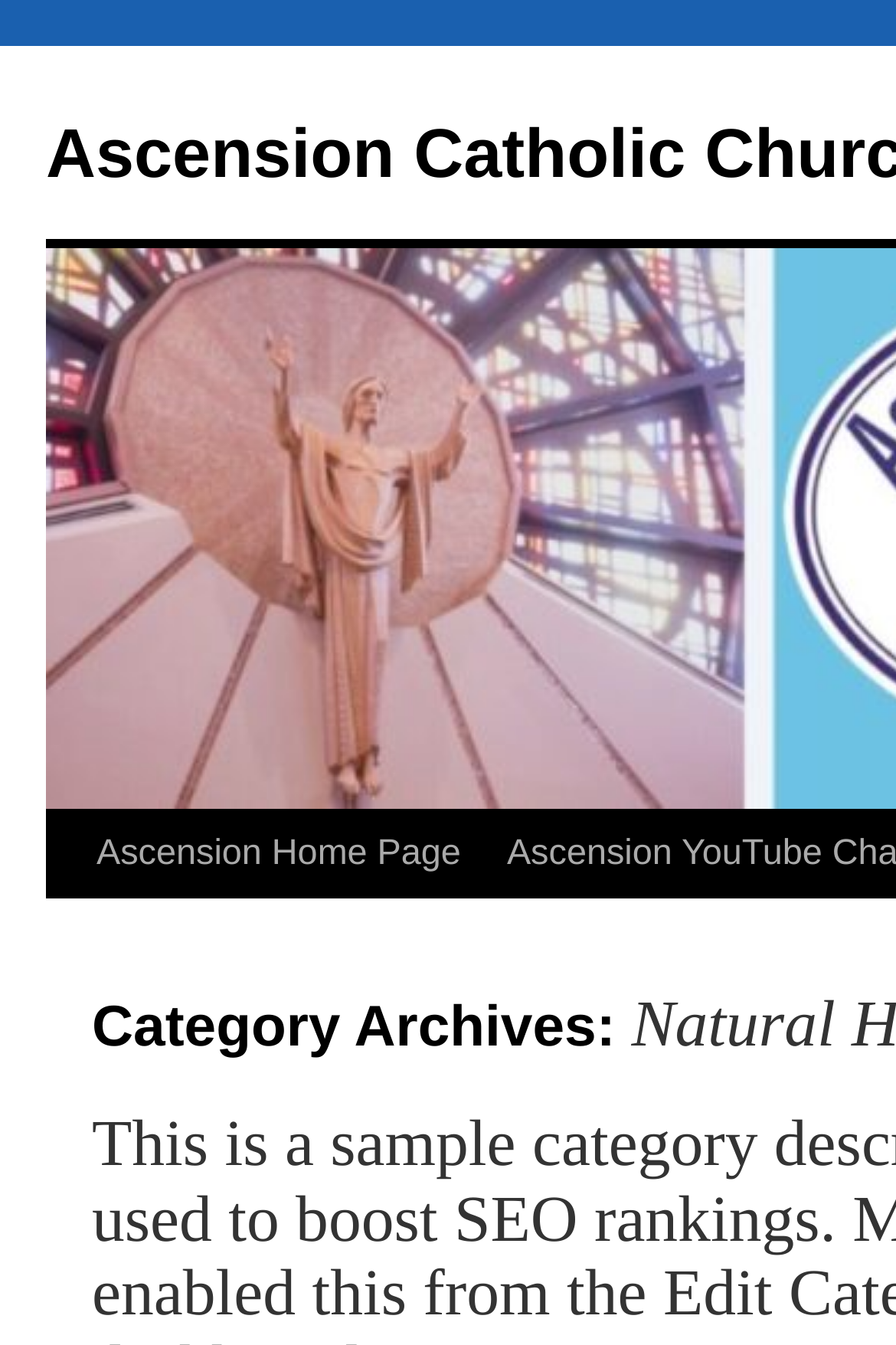Determine the heading of the webpage and extract its text content.

Category Archives: Natural Home